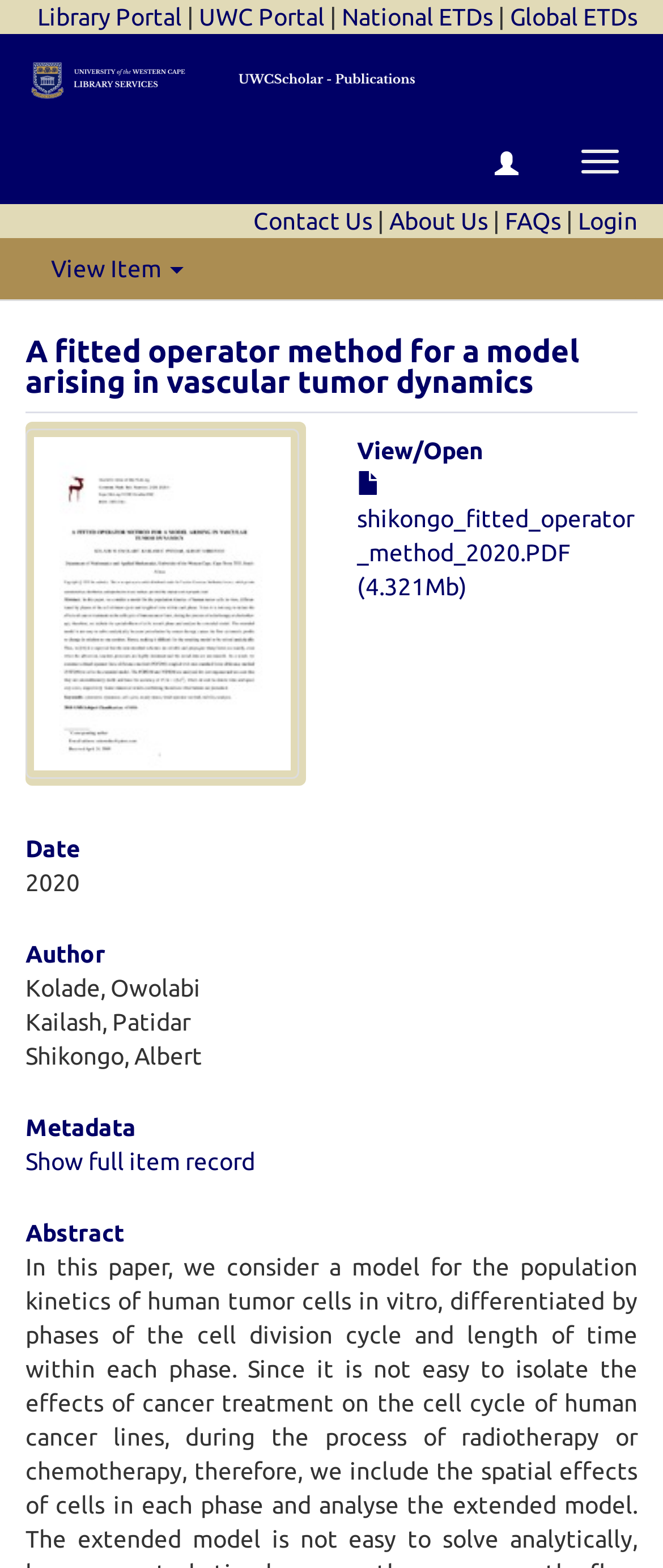Find the bounding box coordinates for the area you need to click to carry out the instruction: "Click the Library Portal link". The coordinates should be four float numbers between 0 and 1, indicated as [left, top, right, bottom].

[0.056, 0.002, 0.274, 0.02]